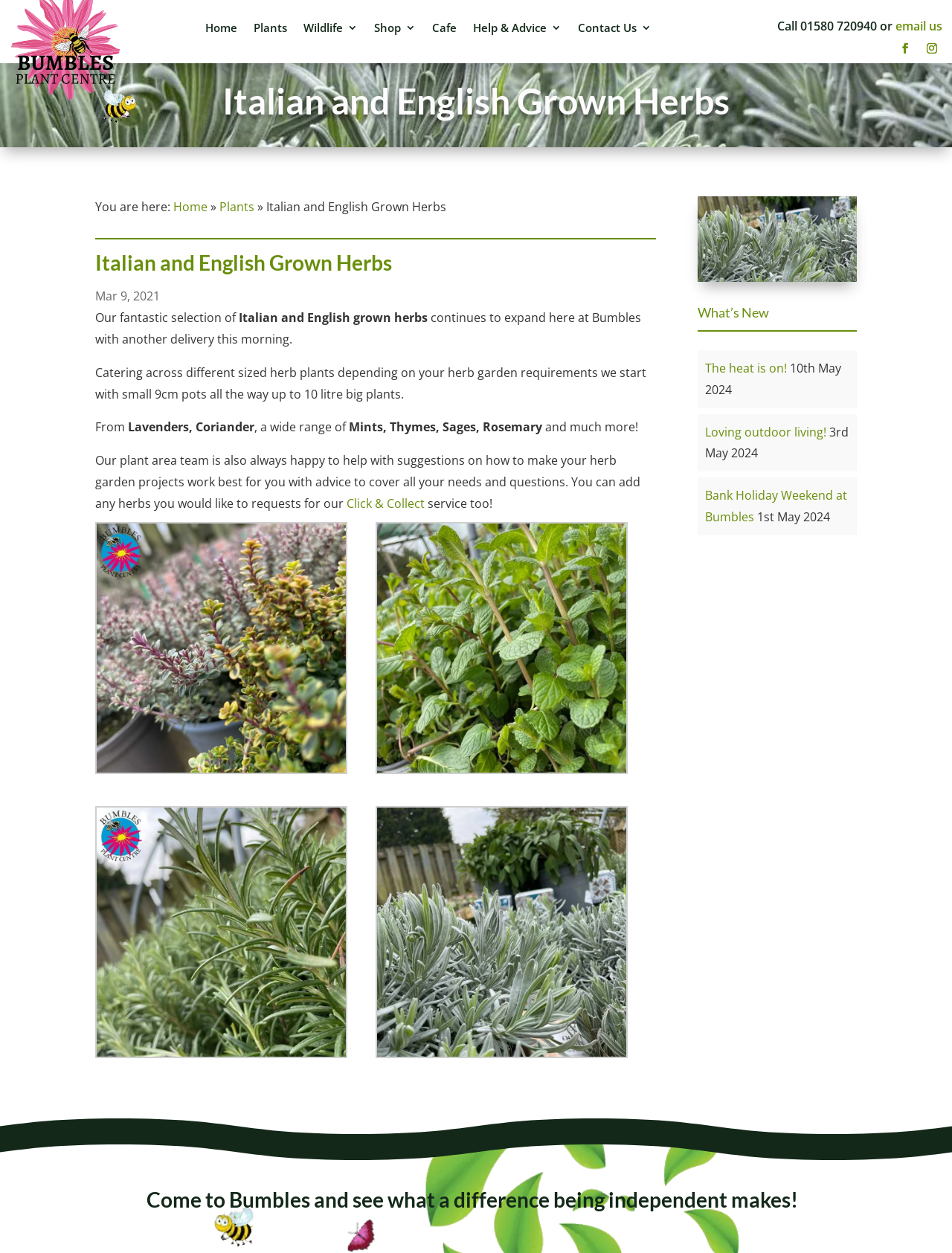How many herb varieties are mentioned on the webpage?
Provide an in-depth answer to the question, covering all aspects.

I found the number of herb varieties by counting the different herbs mentioned on the webpage, which are Lavenders, Coriander, Mints, Thymes, Sages, and Rosemary.